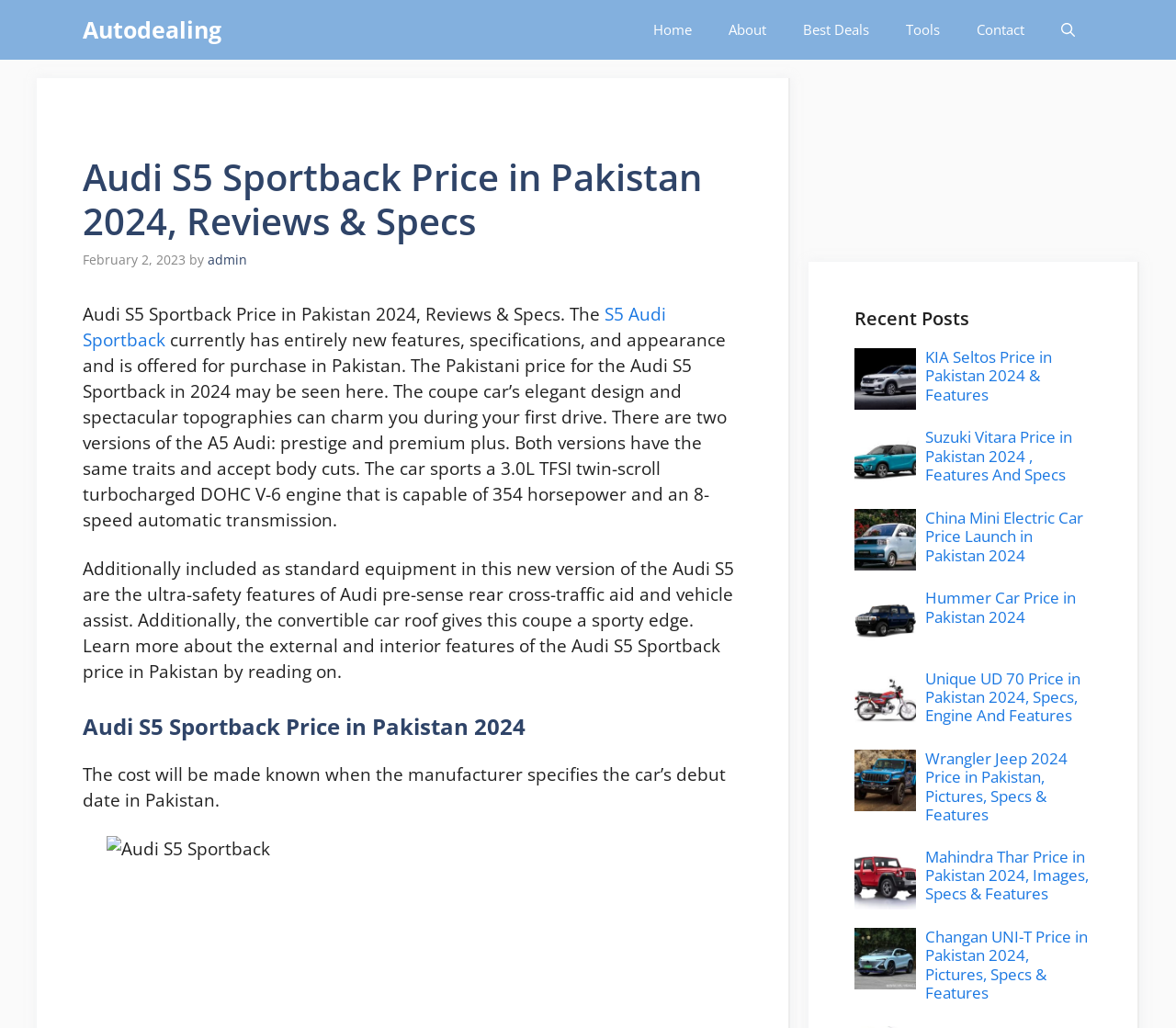What are the two versions of the A5 Audi?
Please use the image to provide a one-word or short phrase answer.

Prestige and Premium Plus